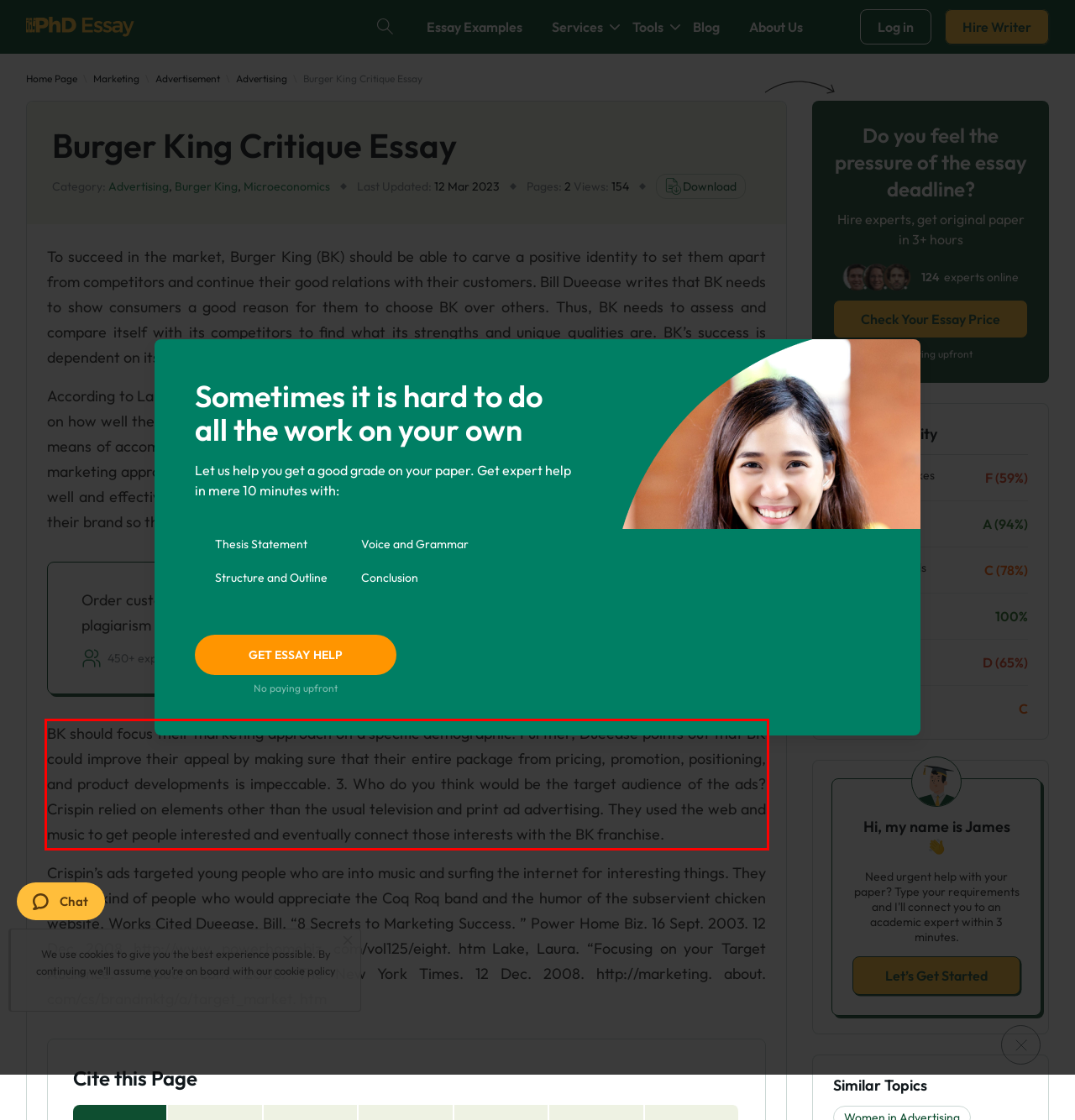Please examine the screenshot of the webpage and read the text present within the red rectangle bounding box.

BK should focus their marketing approach on a specific demographic. Further, Dueease points out that BK could improve their appeal by making sure that their entire package from pricing, promotion, positioning, and product developments is impeccable. 3. Who do you think would be the target audience of the ads? Crispin relied on elements other than the usual television and print ad advertising. They used the web and music to get people interested and eventually connect those interests with the BK franchise.